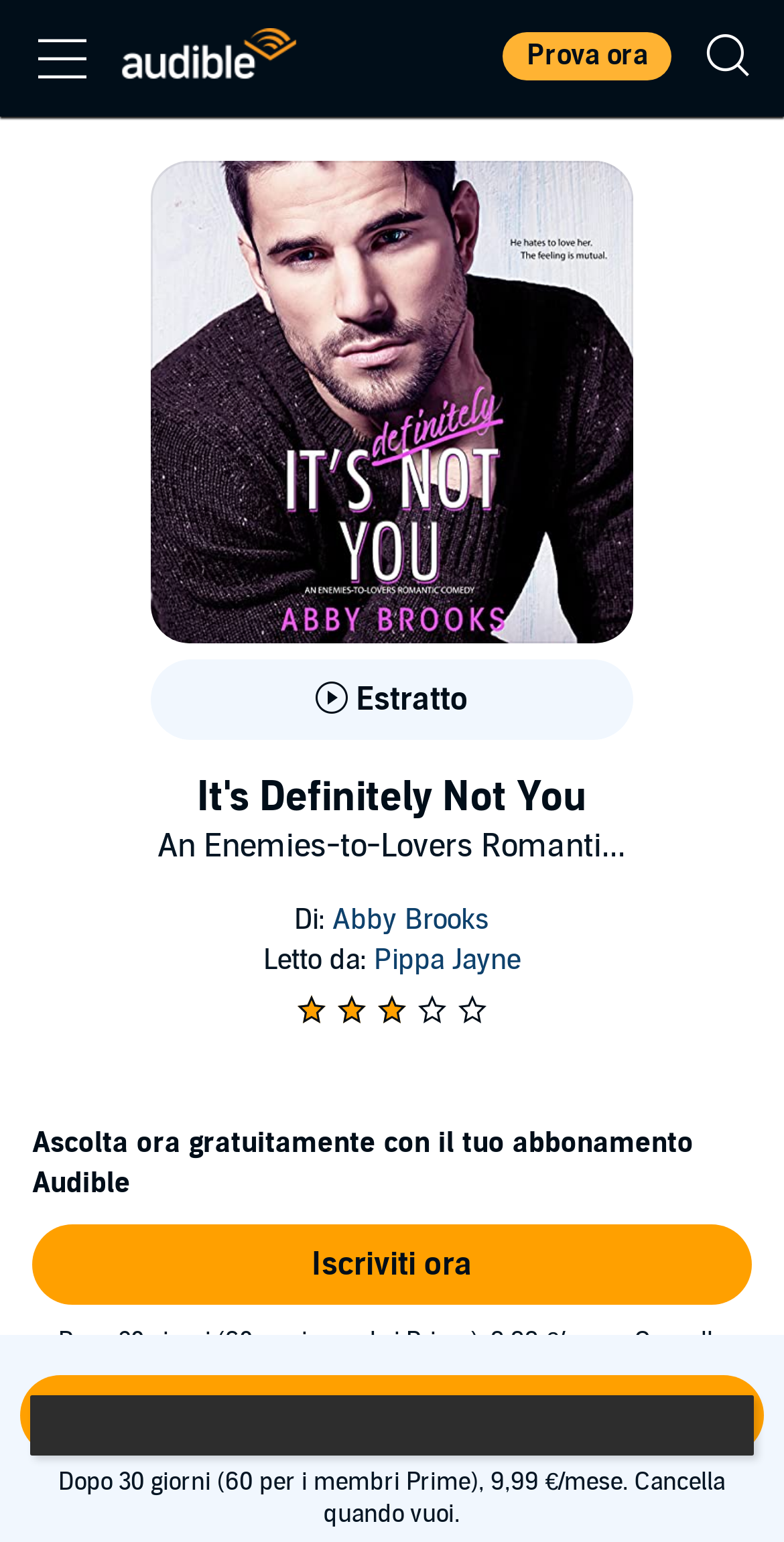Mark the bounding box of the element that matches the following description: "Estratto".

[0.192, 0.428, 0.808, 0.48]